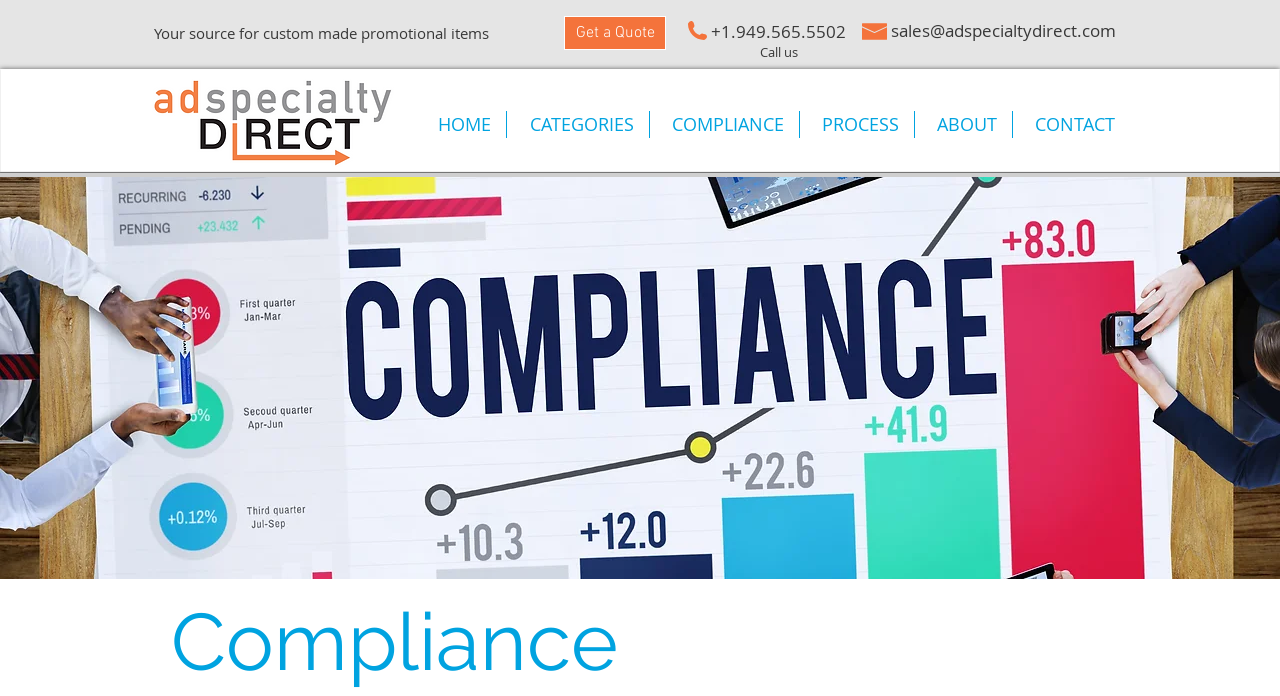What is the phone number to call?
Refer to the image and provide a one-word or short phrase answer.

+1.949.565.5502